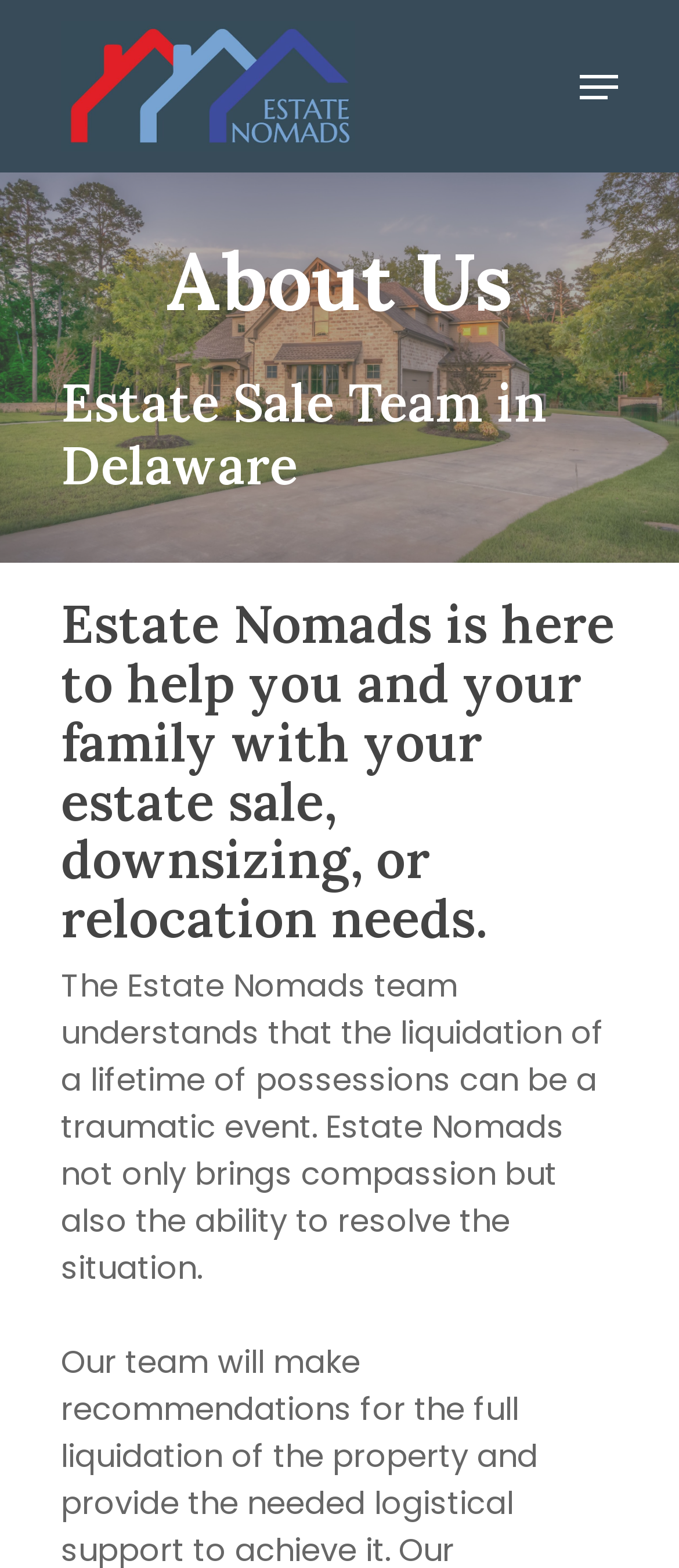Give a short answer using one word or phrase for the question:
What is the tone of Estate Nomads' approach?

Compassionate